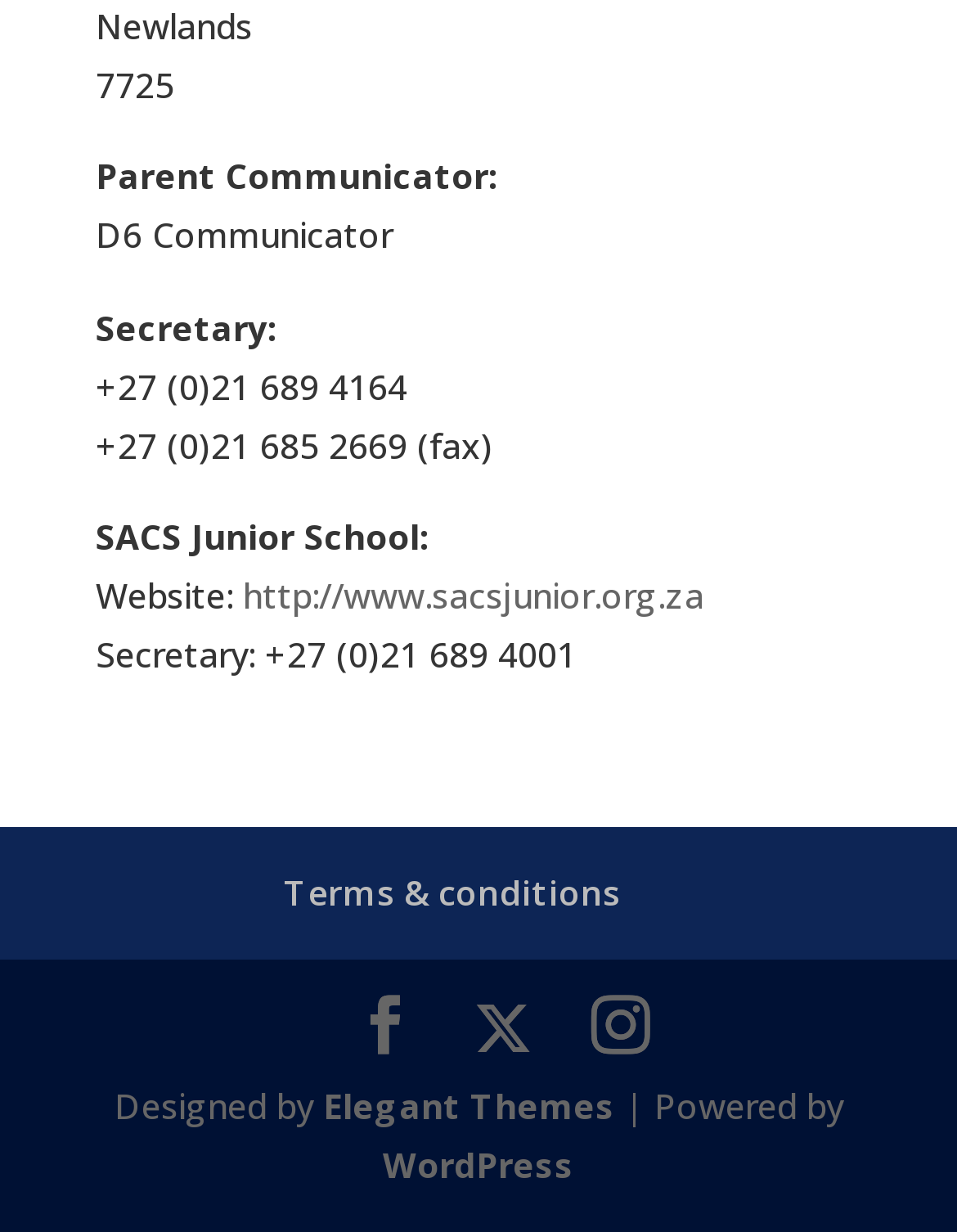Find the bounding box coordinates for the element described here: "Moxie Jiu Jitsu".

None